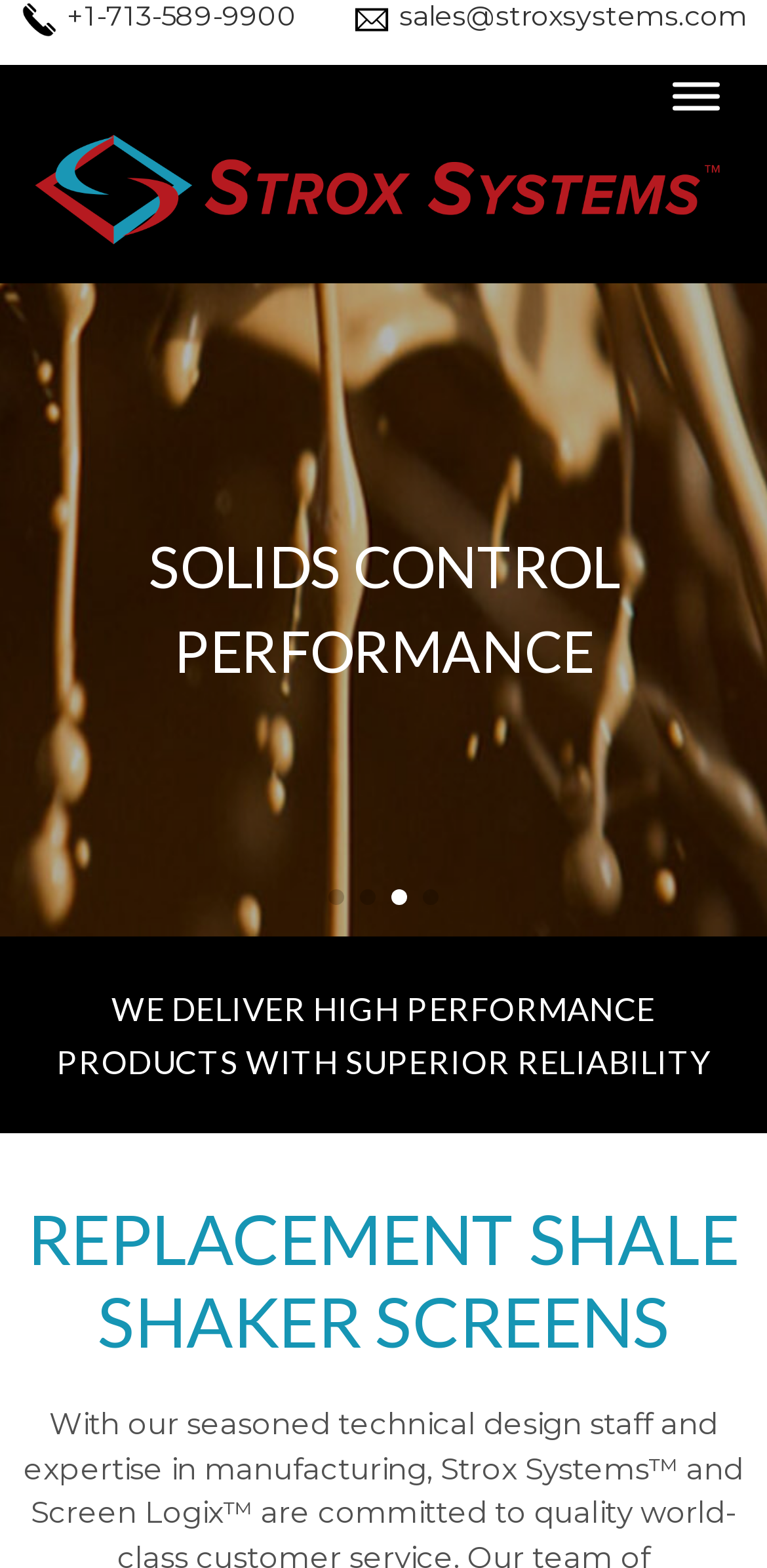What is the title or heading displayed on the webpage?

REPLACEMENT SHALE SHAKER SCREENS